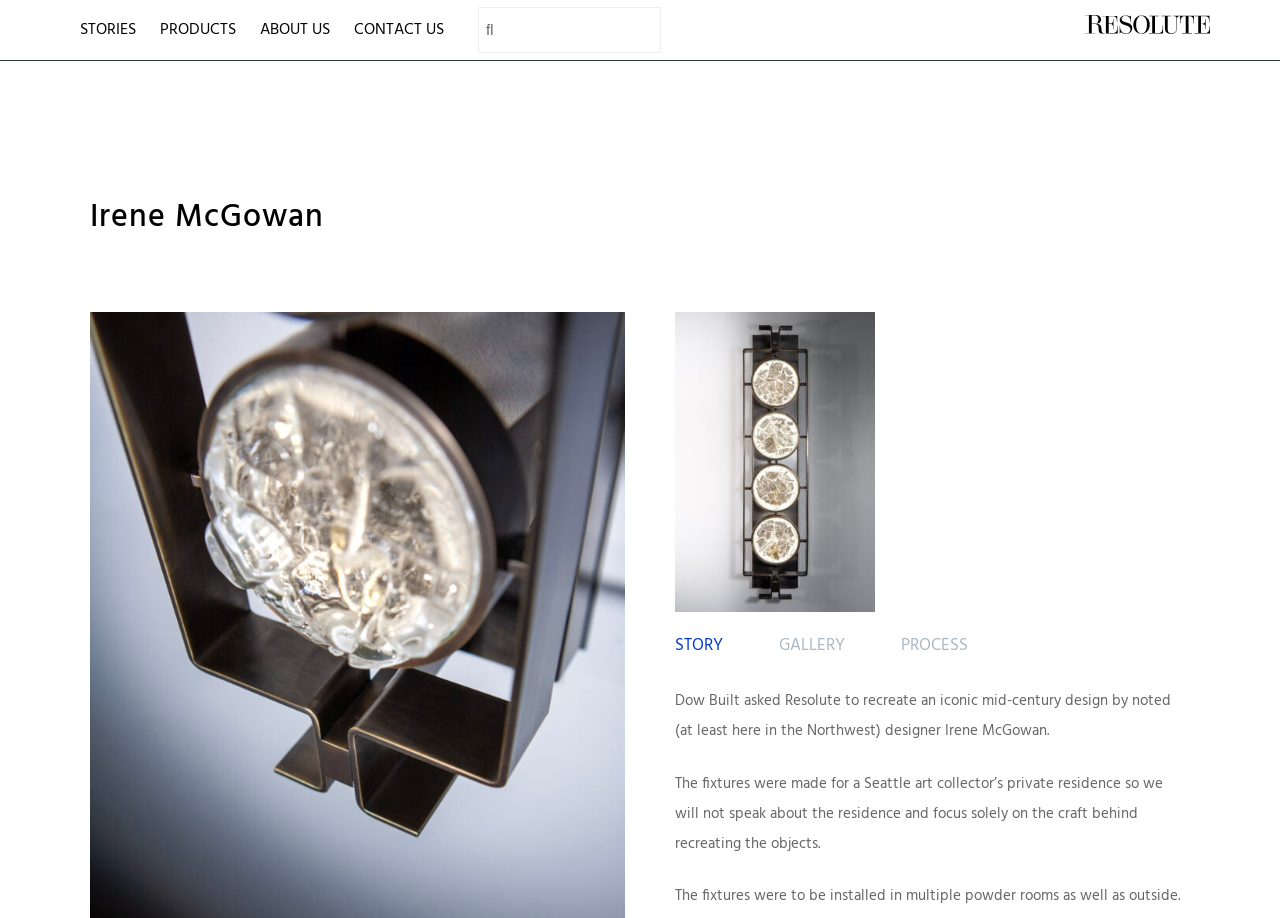Locate the bounding box of the UI element described in the following text: "input value="" name="s" value=""".

[0.373, 0.008, 0.516, 0.058]